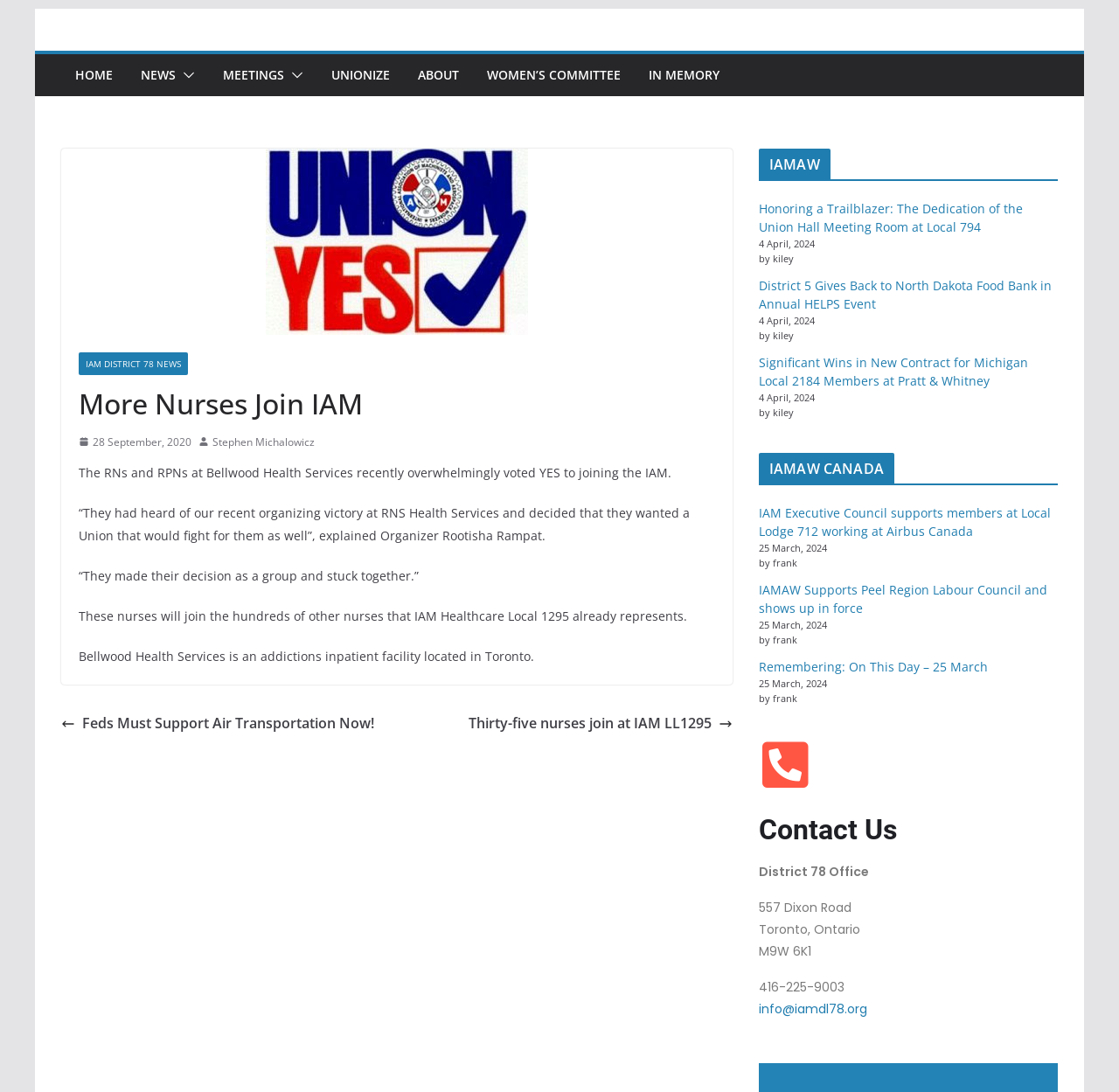Explain the webpage in detail.

The webpage is about IAM District 78, a union organization. At the top, there is a navigation menu with links to "HOME", "NEWS", "MEETINGS", "UNIONIZE", "ABOUT", "WOMEN'S COMMITTEE", and "IN MEMORY". Below the navigation menu, there is a prominent article section with a heading "More Nurses Join IAM" and a subheading "28 September, 2020". The article discusses the recent unionization of nurses at Bellwood Health Services, an addictions inpatient facility in Toronto.

To the right of the article section, there are two columns of news links, each with a heading and a list of links to news articles. The first column has a heading "IAMAW" and the second column has a heading "IAMAW CANADA". The news links are accompanied by images and timestamps.

At the bottom of the page, there is a section with contact information for the District 78 Office, including the address, phone number, and email address.